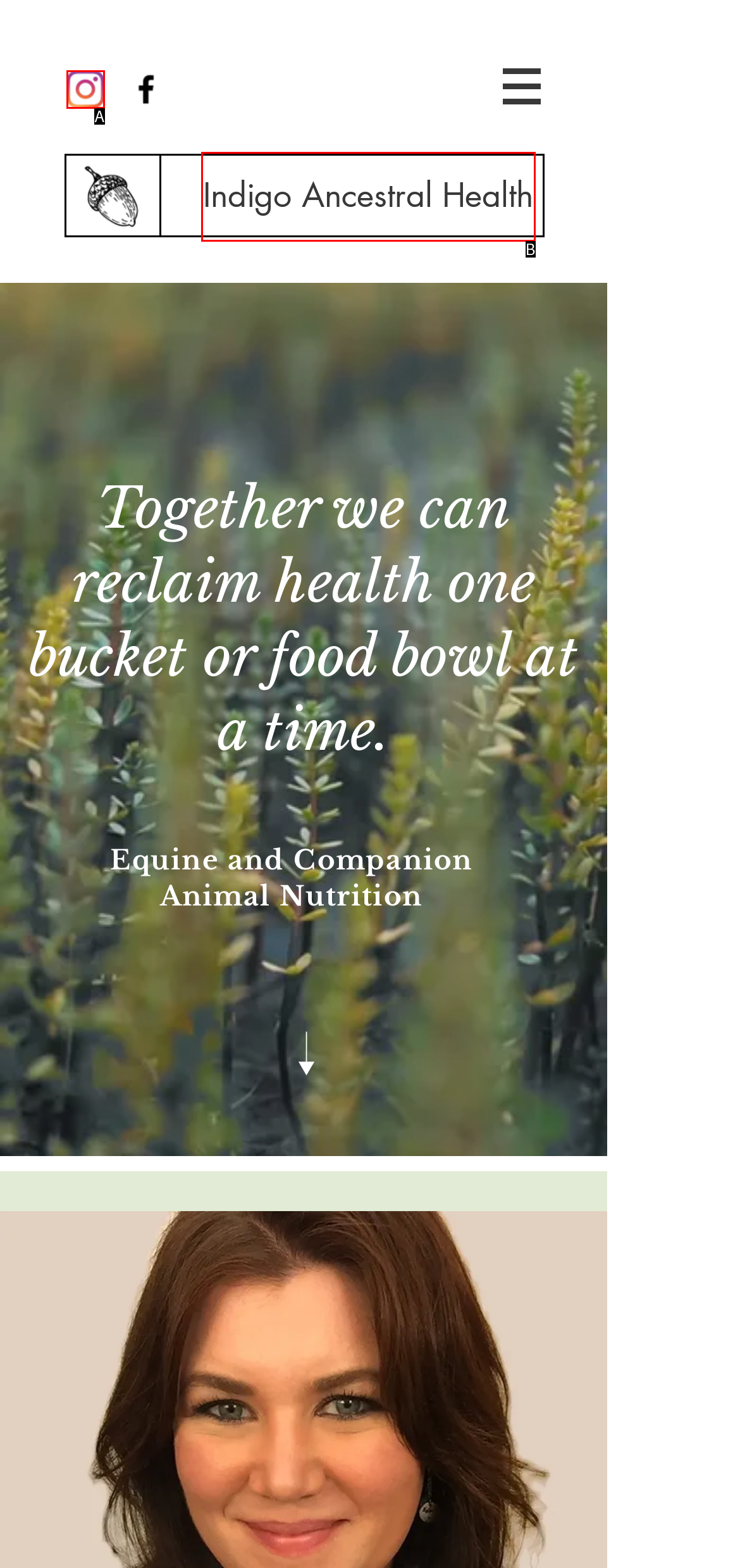From the given choices, identify the element that matches: aria-label="Instagram"
Answer with the letter of the selected option.

A